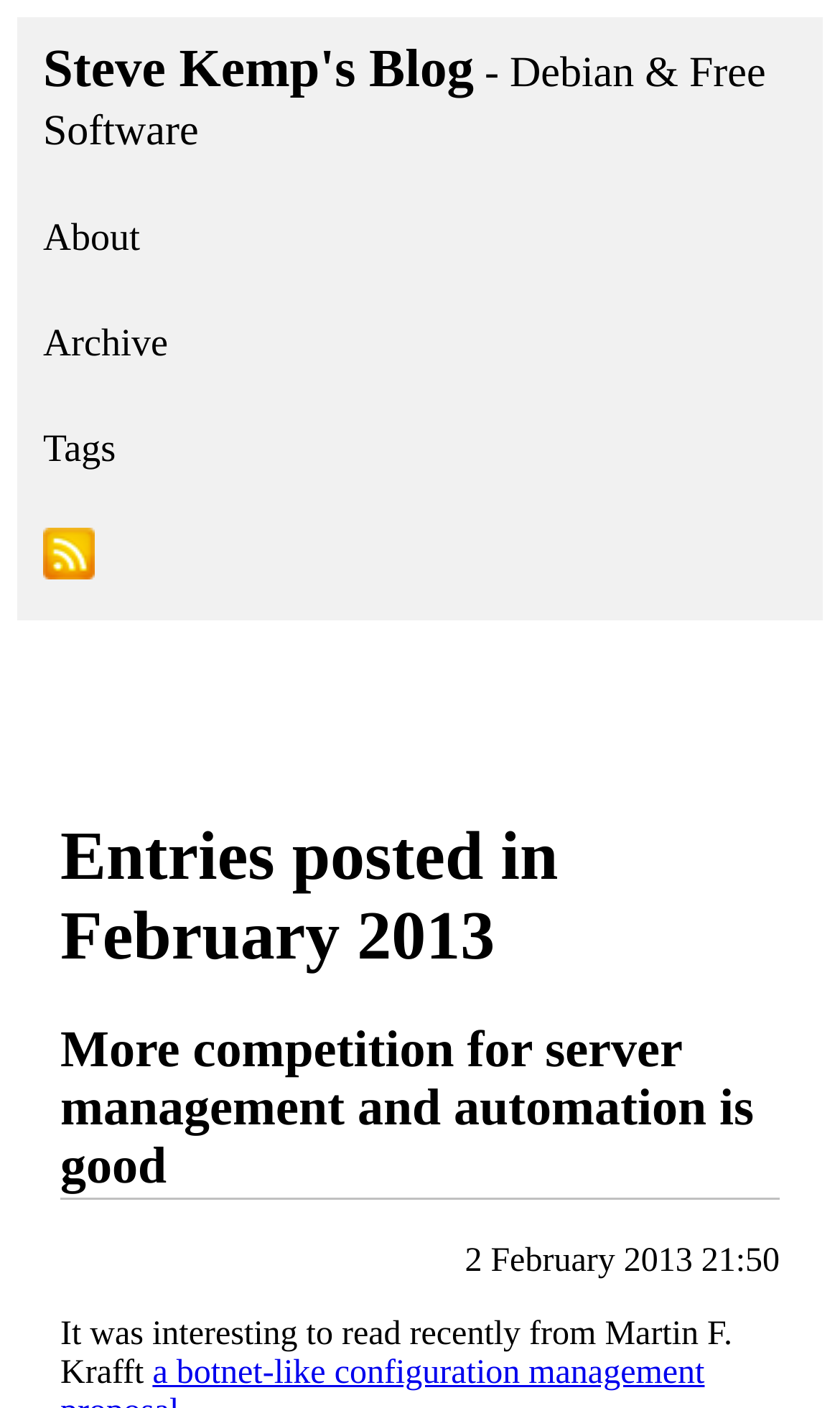Give an in-depth explanation of the webpage layout and content.

The webpage is a blog archive for February 2013. At the top, there are five horizontal links: "Steve Kemp's Blog - Debian & Free Software", "About", "Archive", "Tags", and "RSS Feed", with the RSS Feed link accompanied by a small image. Below these links, there is a small gap, and then a heading "Entries posted in February 2013" is displayed.

Under this heading, there is a section with a heading "More competition for server management and automation is good", which is a link to a specific blog post. Below this link, there is a timestamp "2 February 2013 21:50". Following this timestamp, there is a paragraph of text that starts with "It was interesting to read recently from Martin F. Krafft".